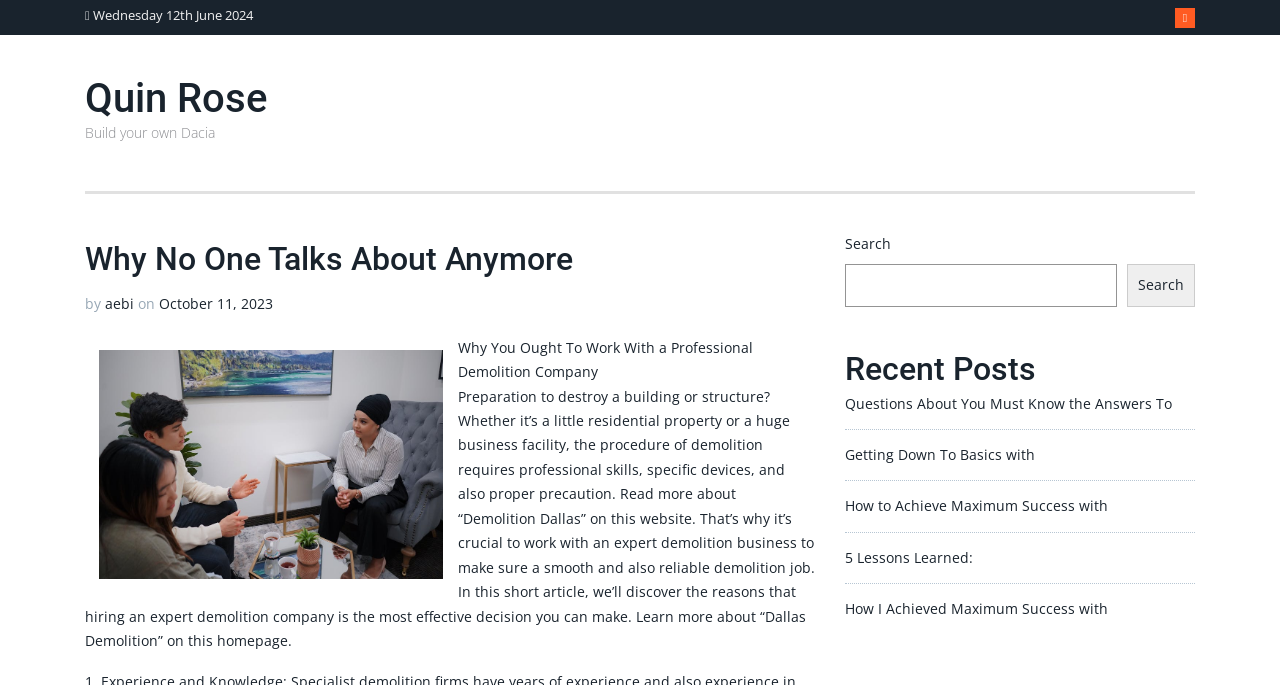What is the author of the article? Analyze the screenshot and reply with just one word or a short phrase.

aebi